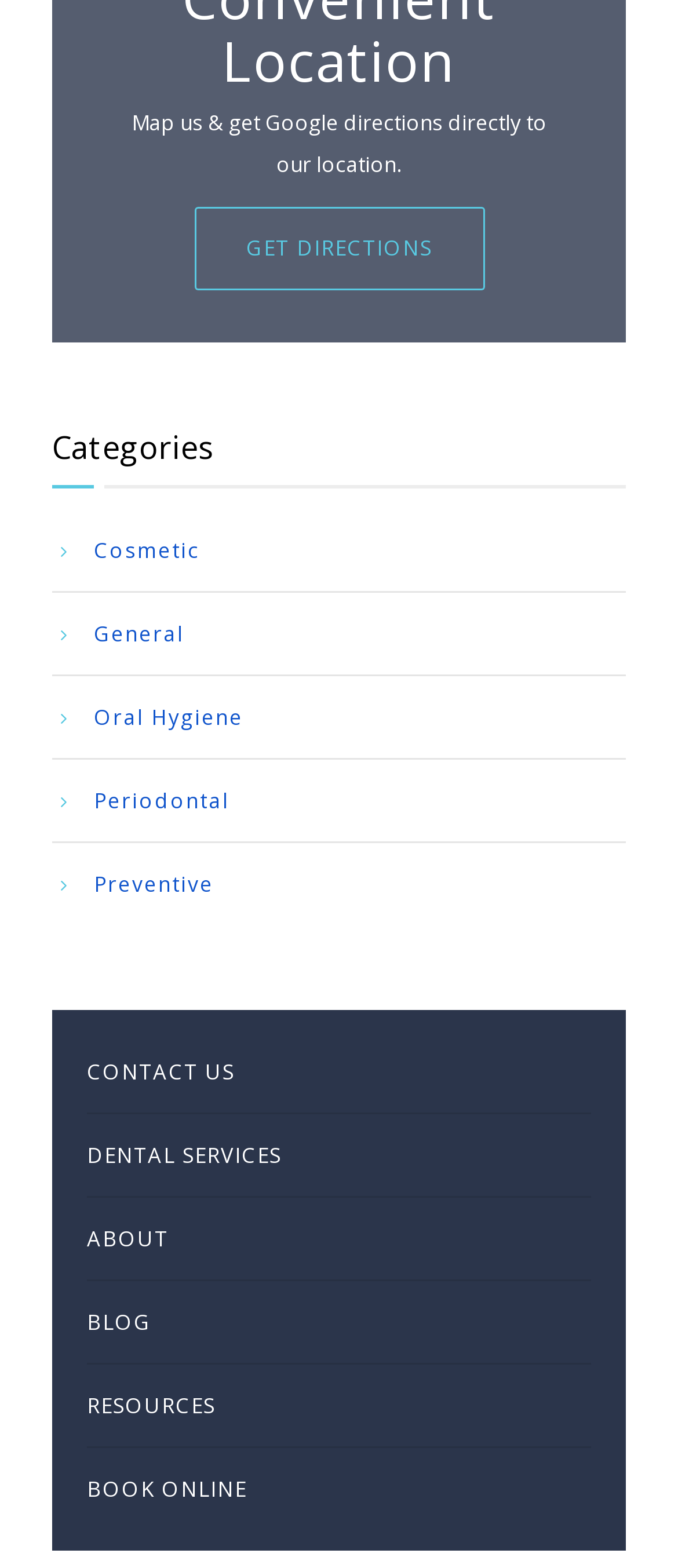Please specify the bounding box coordinates of the element that should be clicked to execute the given instruction: 'Book an appointment online'. Ensure the coordinates are four float numbers between 0 and 1, expressed as [left, top, right, bottom].

[0.128, 0.923, 0.872, 0.975]